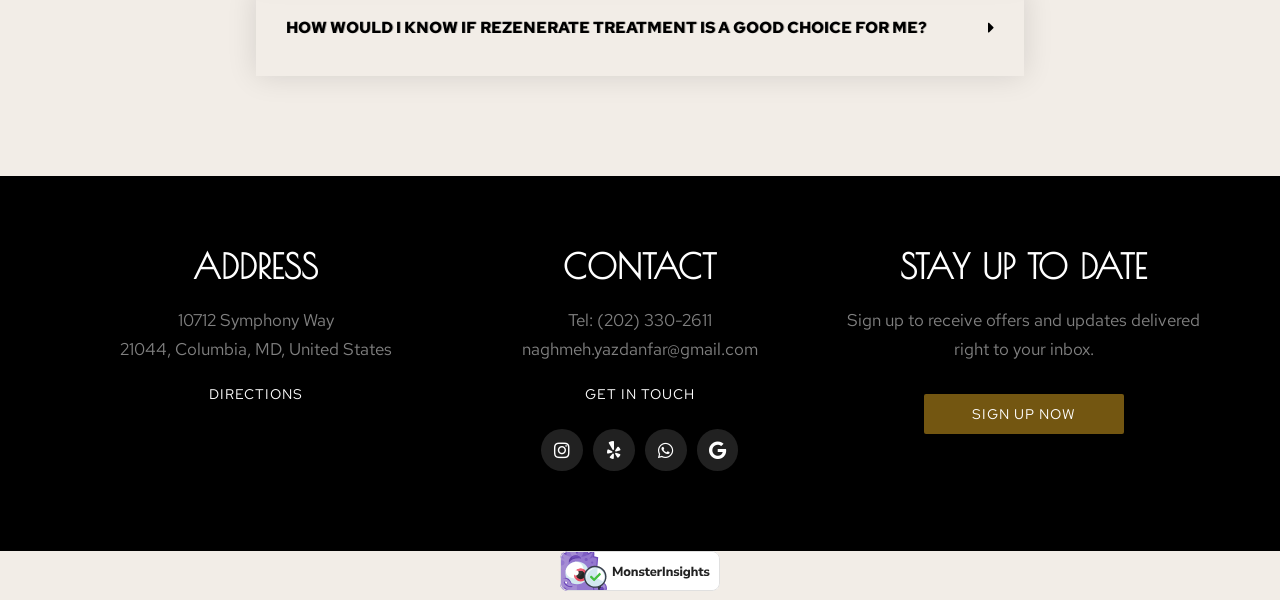What social media platforms can I find the location on?
Based on the image, answer the question in a detailed manner.

I found the social media platforms by looking at the links in the 'CONTACT' section, which contain icons and text for Instagram, Yelp, Whatsapp, and Google.